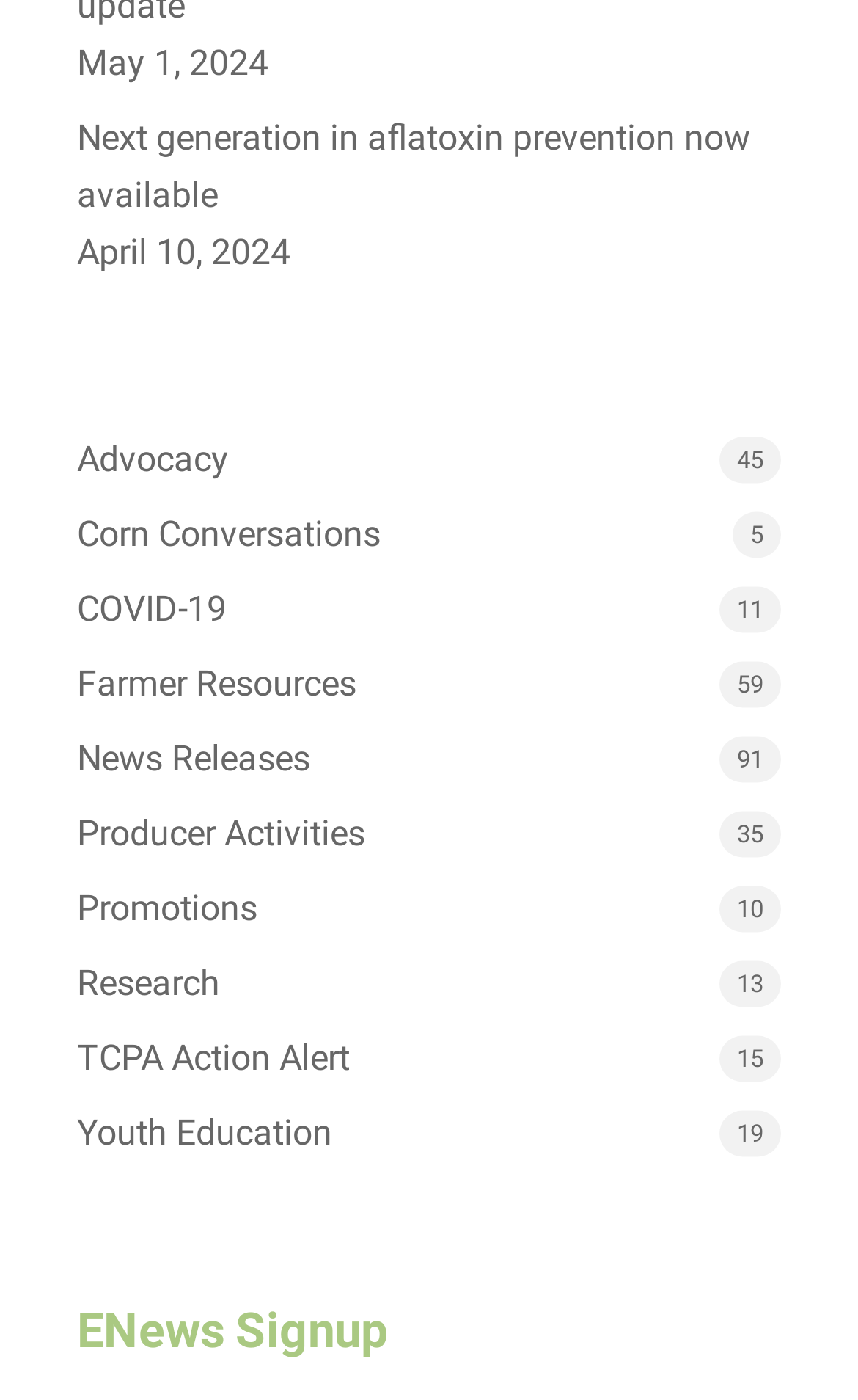Identify the bounding box coordinates necessary to click and complete the given instruction: "Read about advocacy".

[0.09, 0.309, 0.91, 0.35]